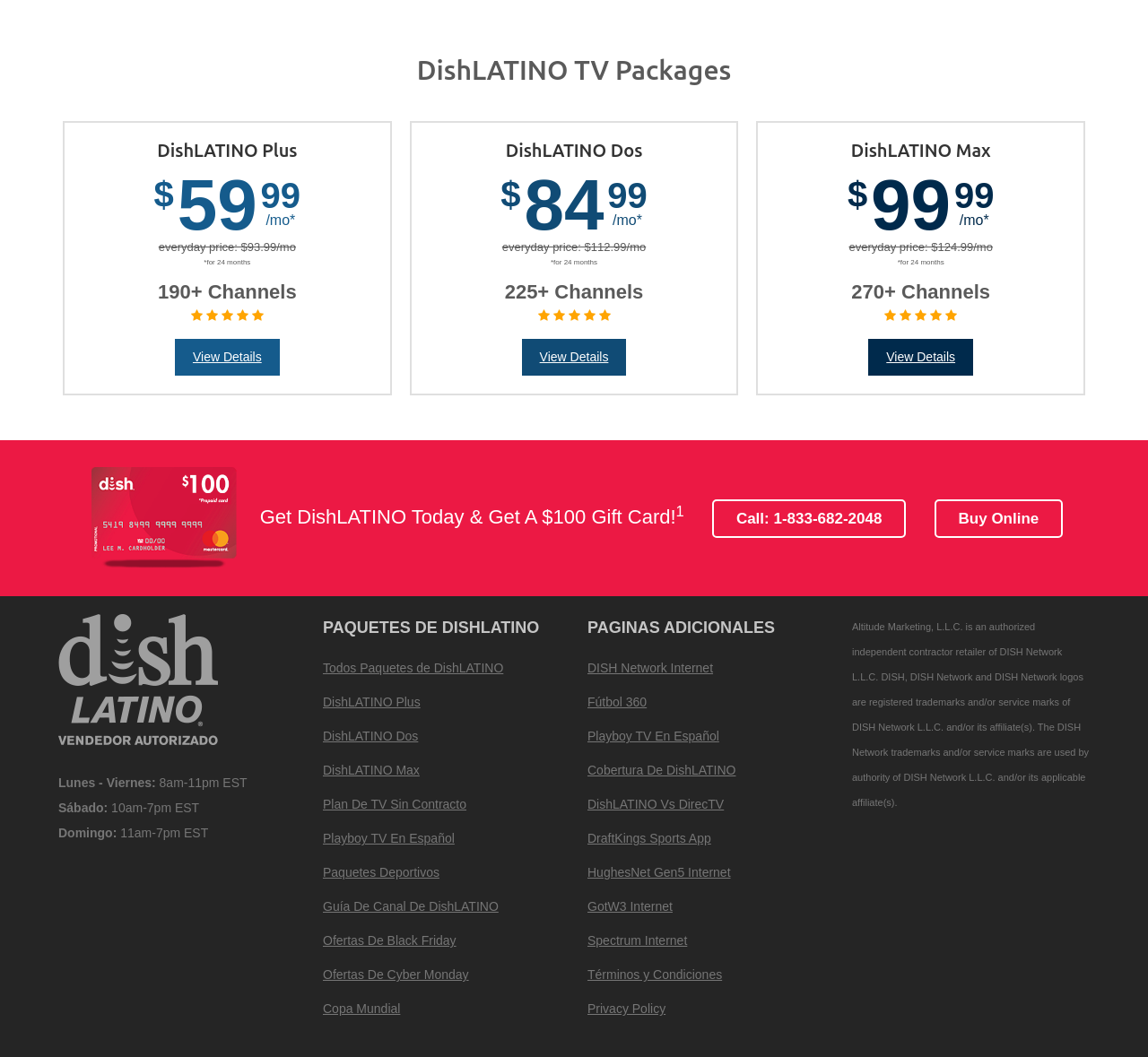What are the business hours for customer support?
Please provide a detailed and comprehensive answer to the question.

The business hours for customer support are listed at the bottom of the webpage. The hours are Lunes - Viernes: 8am-11pm EST, Sábado: 10am-7pm EST, and Domingo: 11am-7pm EST.